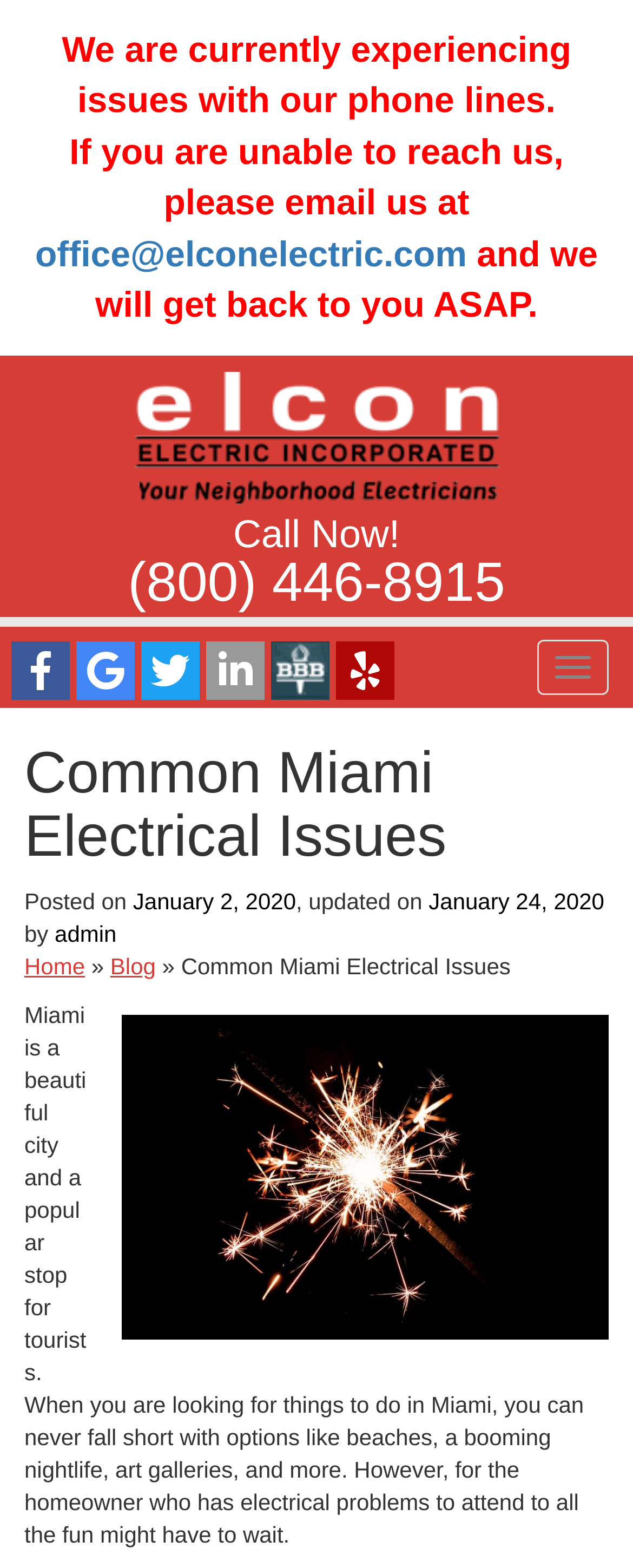Find the bounding box coordinates of the element's region that should be clicked in order to follow the given instruction: "Email the office". The coordinates should consist of four float numbers between 0 and 1, i.e., [left, top, right, bottom].

[0.056, 0.149, 0.738, 0.175]